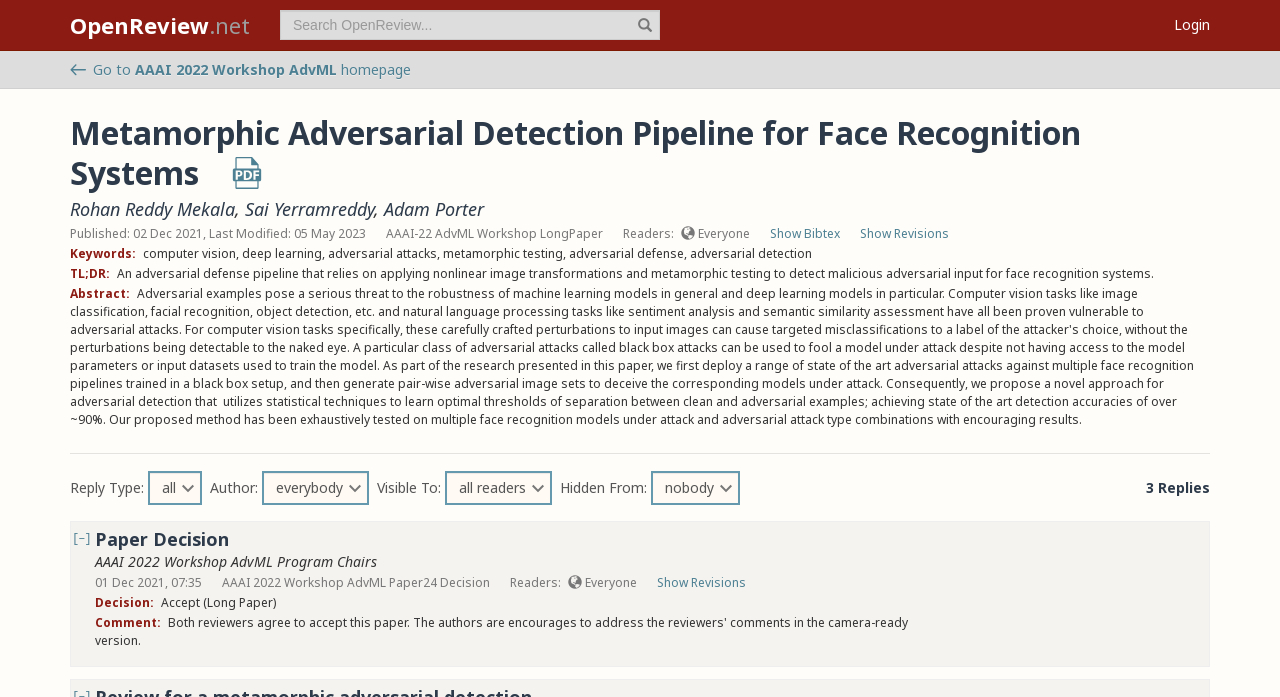Determine the bounding box coordinates for the element that should be clicked to follow this instruction: "Login". The coordinates should be given as four float numbers between 0 and 1, in the format [left, top, right, bottom].

[0.905, 0.0, 0.957, 0.072]